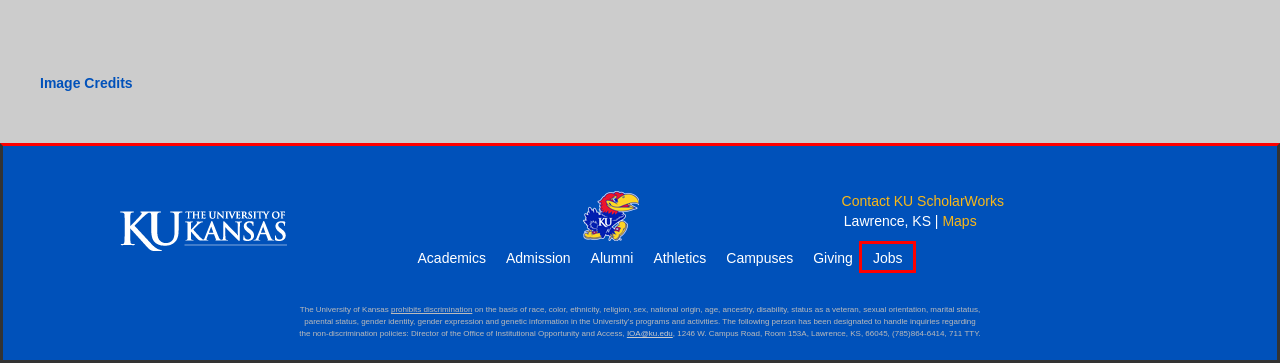Inspect the provided webpage screenshot, concentrating on the element within the red bounding box. Select the description that best represents the new webpage after you click the highlighted element. Here are the candidates:
A. Outlook
B. Home | Undergraduate Admissions | The University of Kansas
C. Home | Online Directory | KU
D. About KU | The University of Kansas
E. Homepage | Work at KU
F. Image Credits
G. Academics | The University of Kansas
H. Explore the home of the Jayhawks | The University of Kansas

E